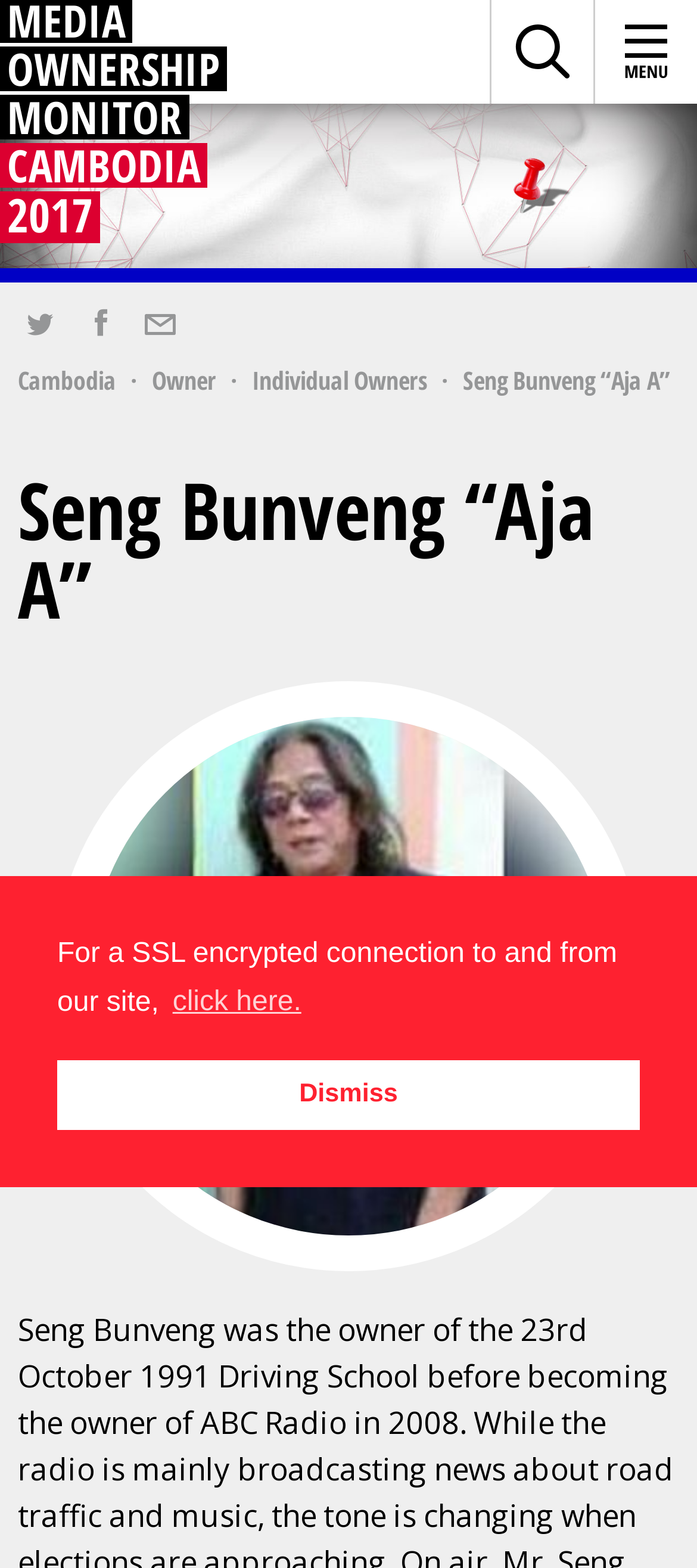Determine the bounding box coordinates of the UI element described by: "Media Ownership Monitor Cambodia 2017".

[0.0, 0.0, 0.462, 0.158]